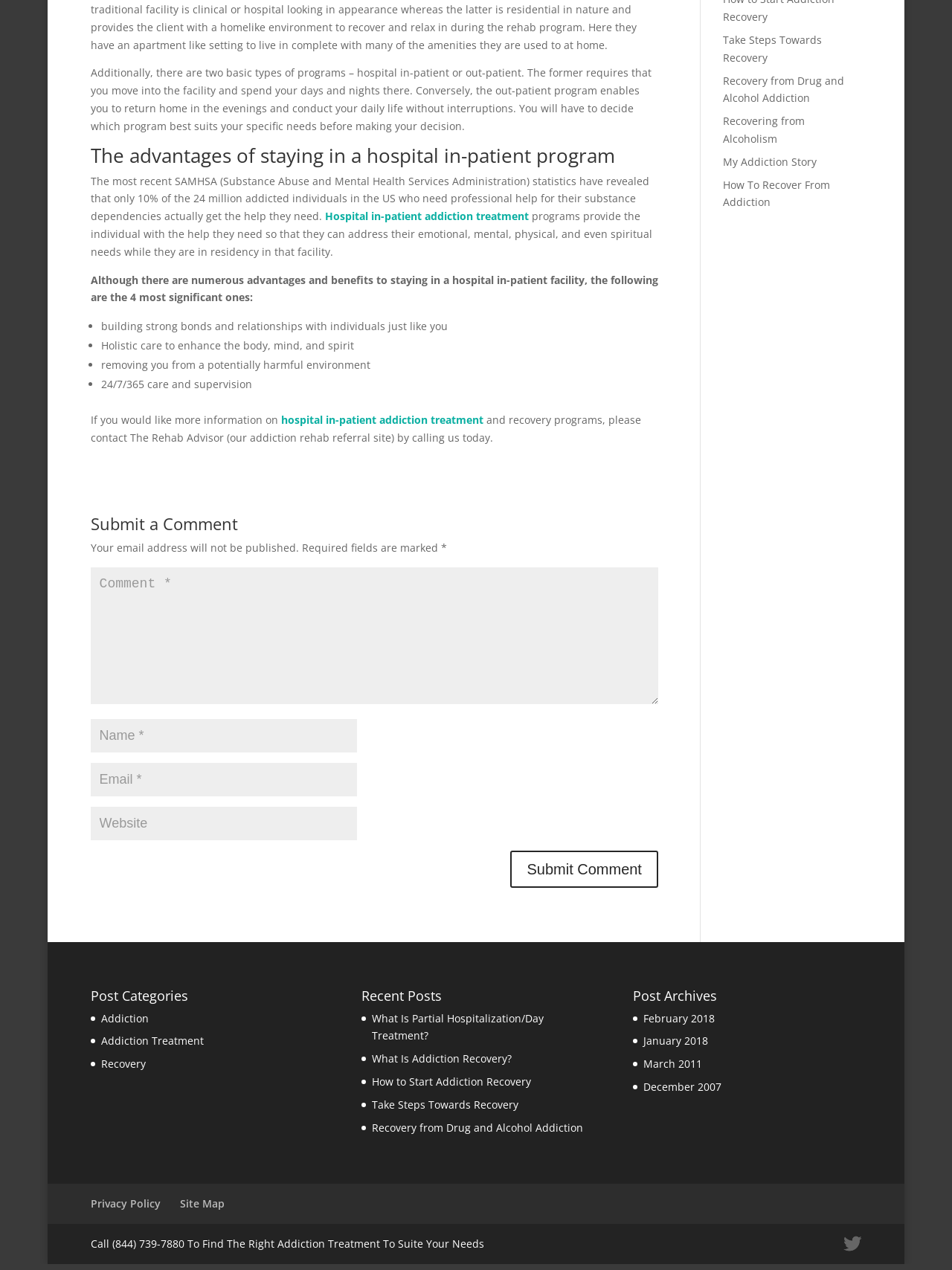Identify the bounding box for the UI element described as: "Recovery". The coordinates should be four float numbers between 0 and 1, i.e., [left, top, right, bottom].

[0.106, 0.837, 0.153, 0.848]